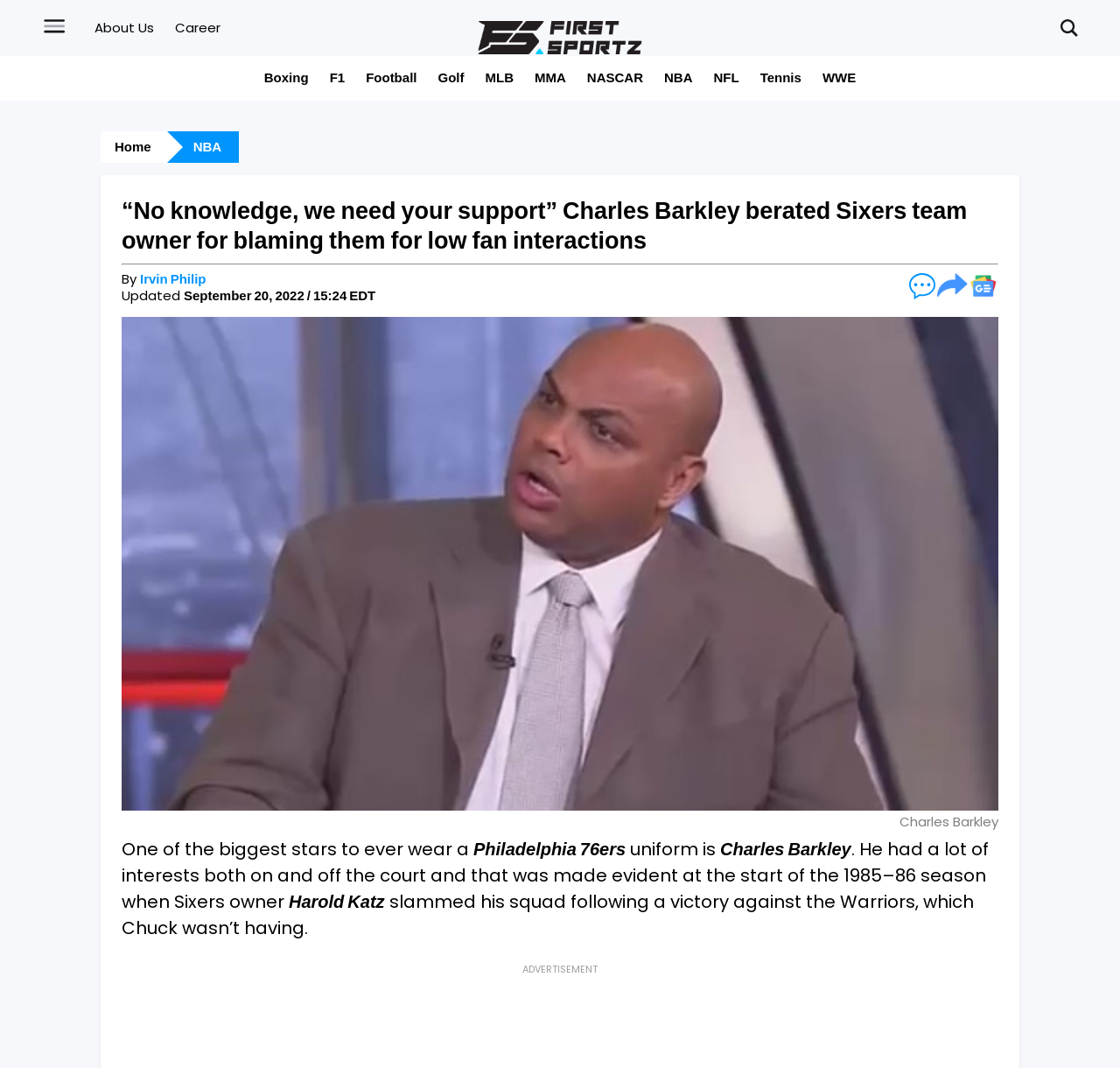Indicate the bounding box coordinates of the element that must be clicked to execute the instruction: "Click the 'Home' link". The coordinates should be given as four float numbers between 0 and 1, i.e., [left, top, right, bottom].

[0.09, 0.123, 0.149, 0.152]